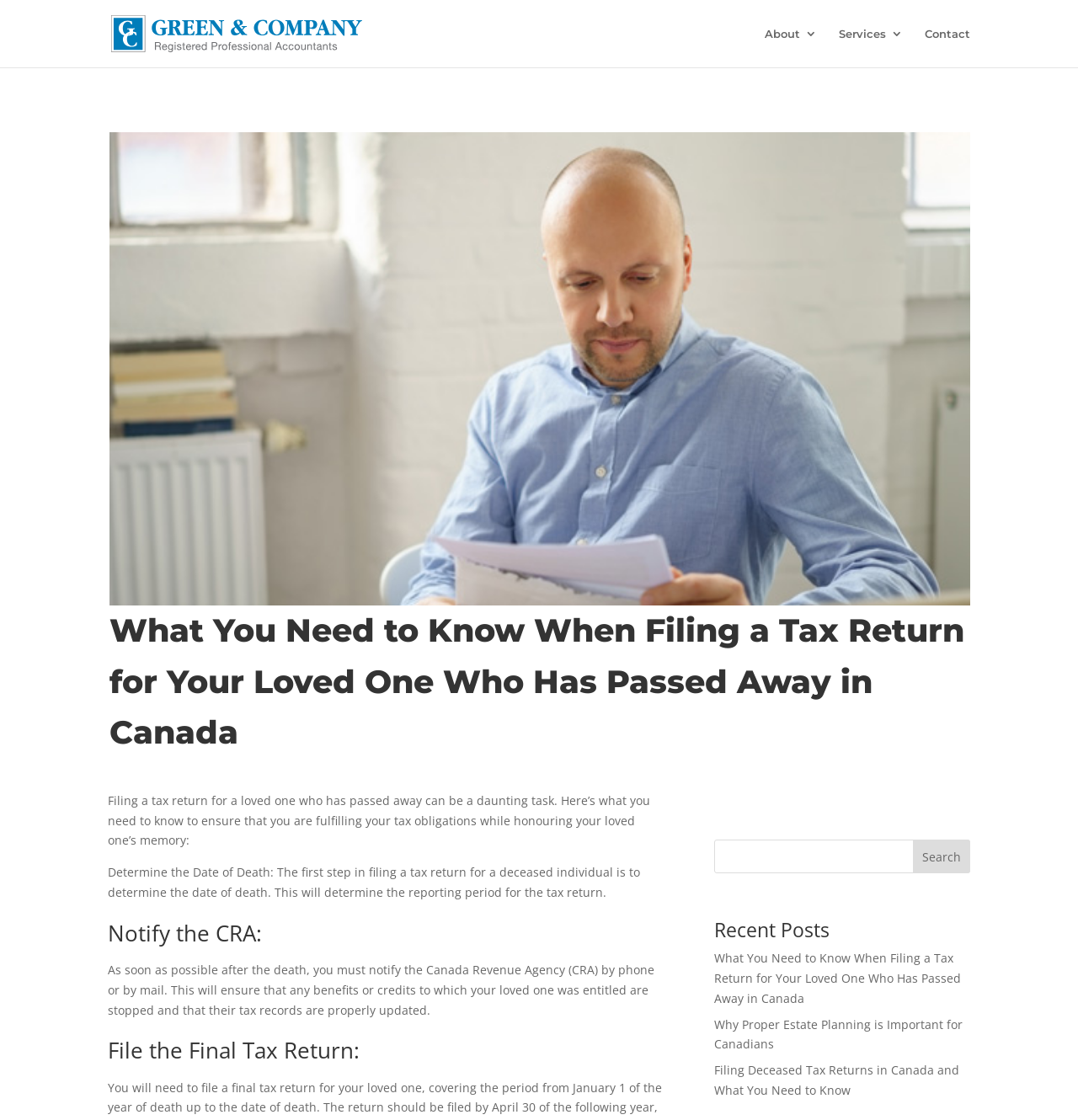Identify and provide the title of the webpage.

What You Need to Know When Filing a Tax Return for Your Loved One Who Has Passed Away in Canada